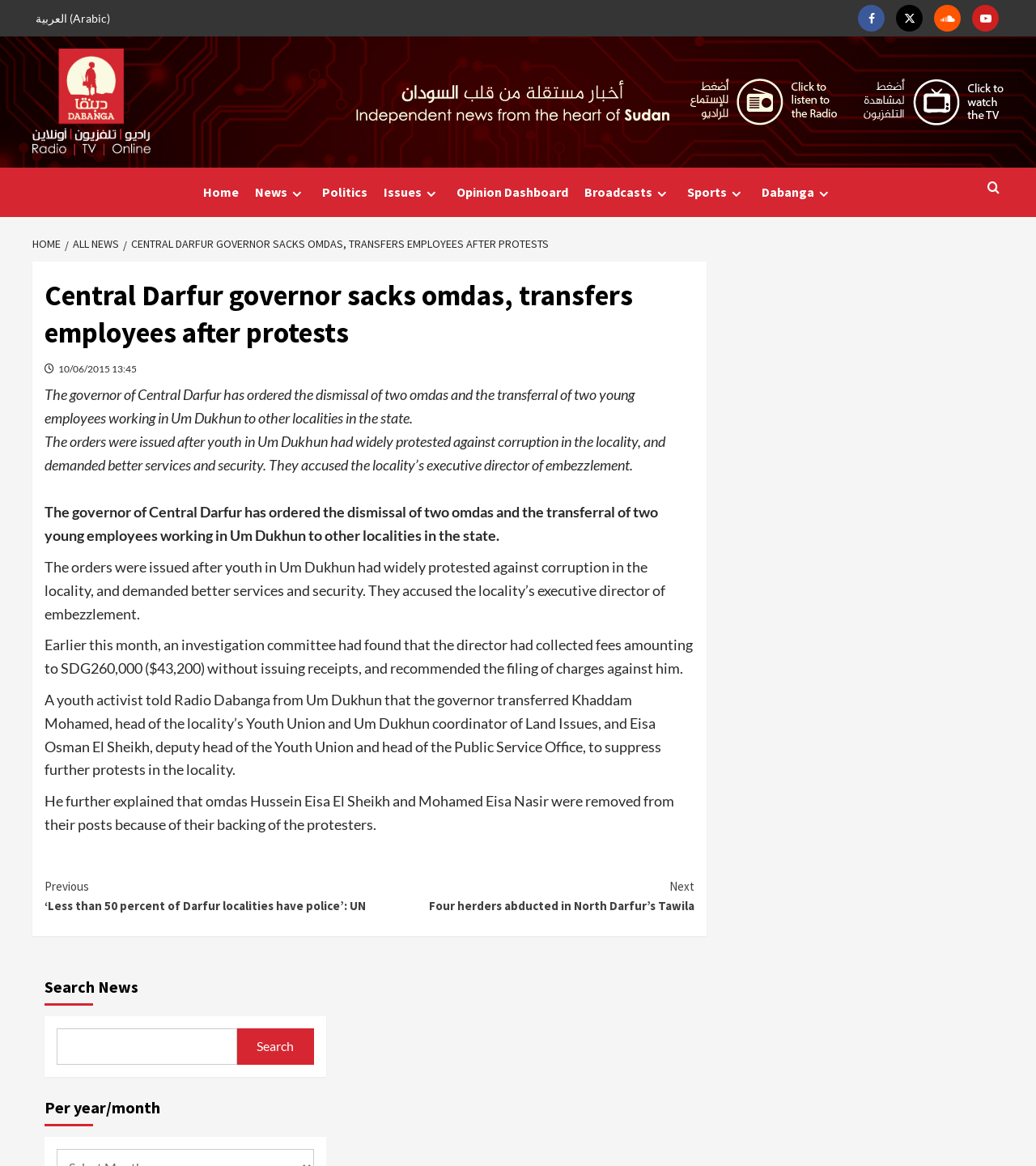Provide an in-depth caption for the contents of the webpage.

This webpage is about news articles, specifically from Dabanga Radio TV Online. At the top, there are several links to social media platforms, including Facebook, Twitter, Soundcloud, and Youtube, aligned horizontally. Below these links, there is a logo of Dabanga Radio TV Online, accompanied by a link to the website's homepage.

On the left side of the page, there is a navigation menu with links to different sections, including Home, News, Politics, Issues, Opinion Dashboard, Broadcasts, Sports, and Dabanga. Each of these links has an icon next to it.

The main content of the page is an article about the governor of Central Darfur sacking two omdas and transferring two young employees after protests. The article is divided into several paragraphs, with a heading at the top that reads "Central Darfur governor sacks omdas, transfers employees after protests". The article also includes the date and time of publication, "10/06/2015 13:45".

Below the article, there are links to previous and next news articles, as well as a search bar where users can search for news articles. There is also a section that allows users to filter news articles by year or month.

At the bottom of the page, there is a breadcrumbs navigation menu that shows the current page's location within the website's hierarchy.